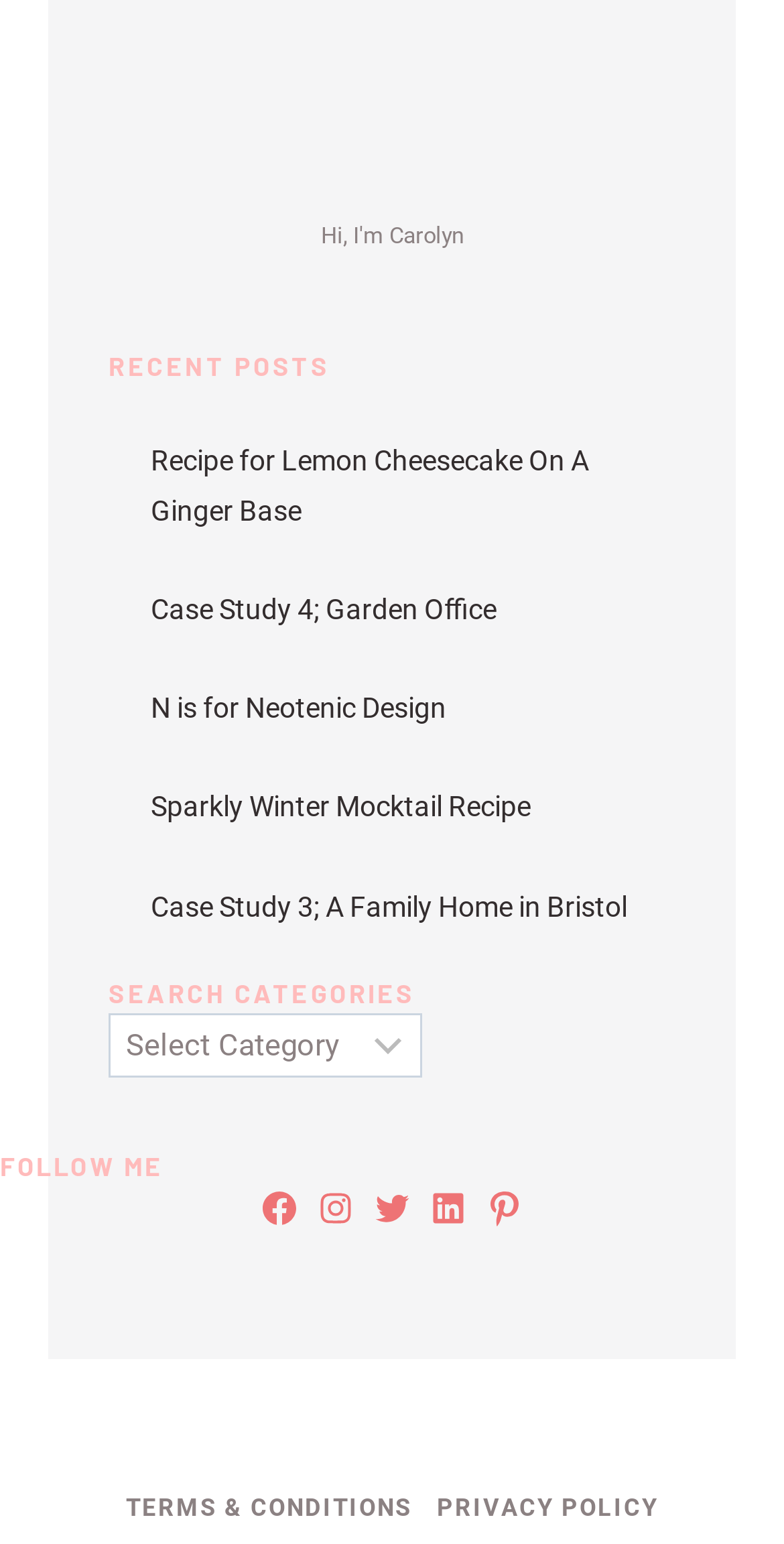How many social media platforms are listed?
Use the information from the image to give a detailed answer to the question.

Under the 'FOLLOW ME' heading, there are links to 'Facebook', 'Instagram', 'Twitter', 'LinkedIn', and 'Pinterest'. There are 5 social media platforms listed.